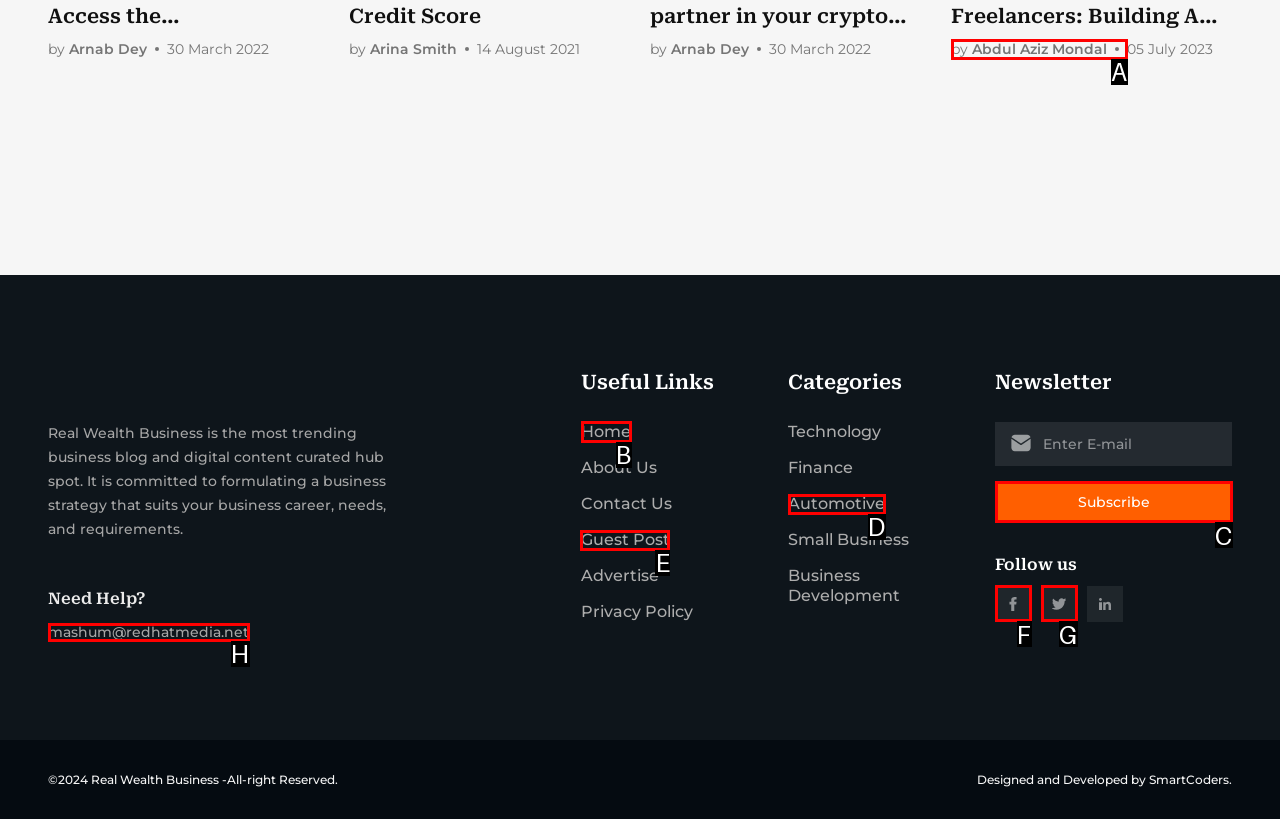Which UI element's letter should be clicked to achieve the task: Click on the 'Home' link
Provide the letter of the correct choice directly.

B